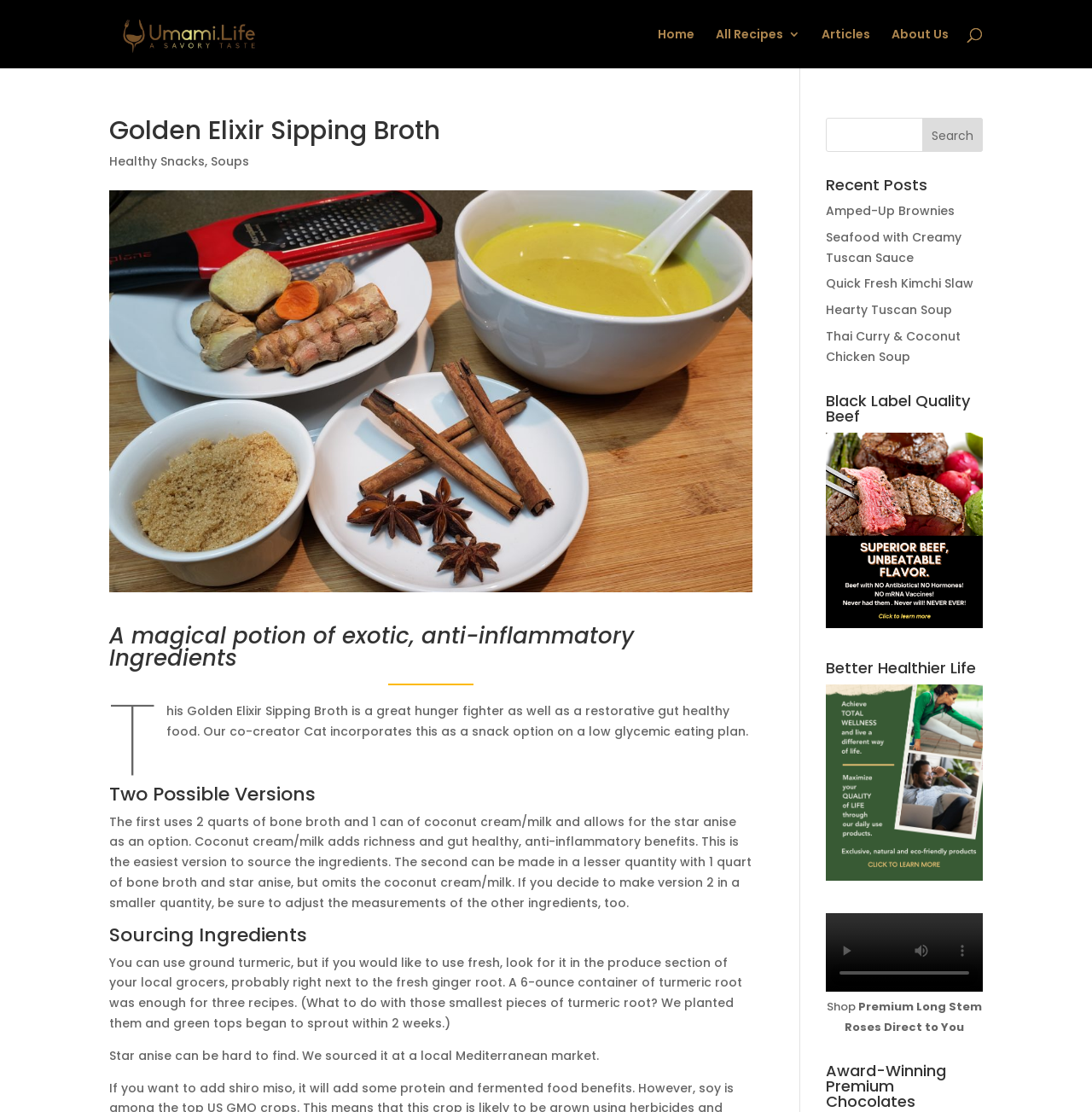Determine the bounding box coordinates of the clickable region to execute the instruction: "Read the 'Recent Posts' section". The coordinates should be four float numbers between 0 and 1, denoted as [left, top, right, bottom].

[0.756, 0.16, 0.9, 0.181]